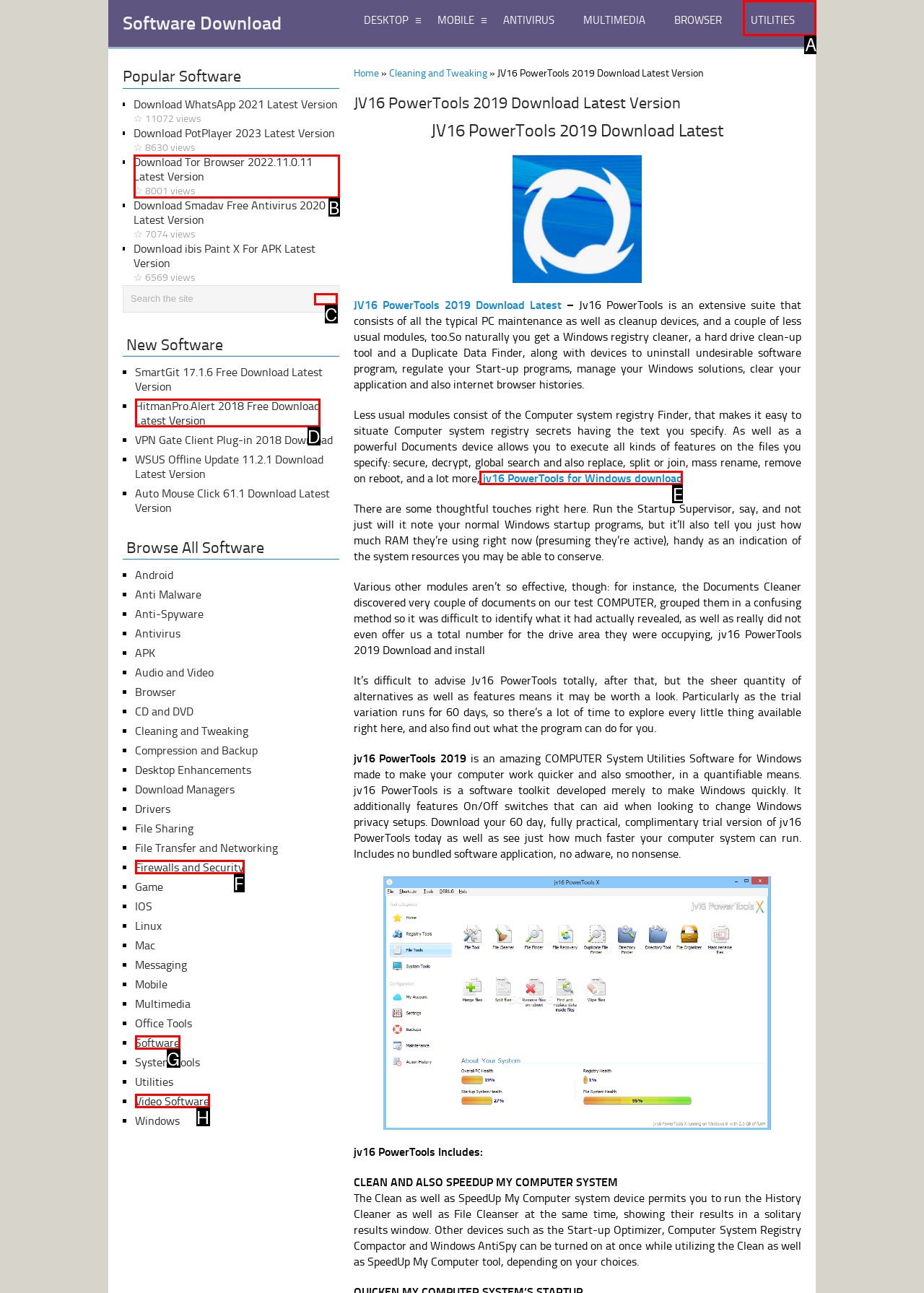To complete the task: Search the site, which option should I click? Answer with the appropriate letter from the provided choices.

C